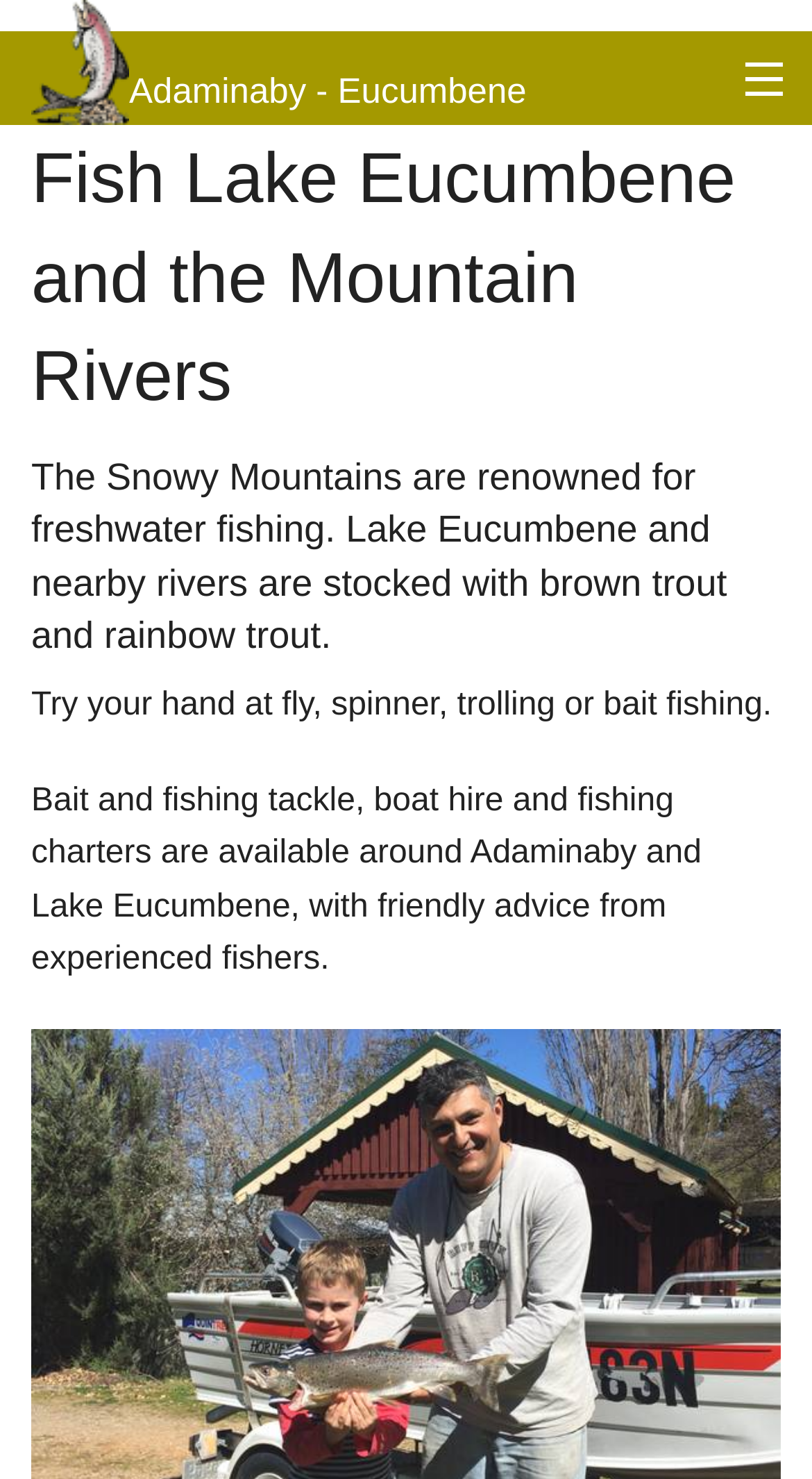Can you identify the bounding box coordinates of the clickable region needed to carry out this instruction: 'Click on Adaminaby - Eucumbene link'? The coordinates should be four float numbers within the range of 0 to 1, stated as [left, top, right, bottom].

[0.0, 0.021, 0.85, 0.106]